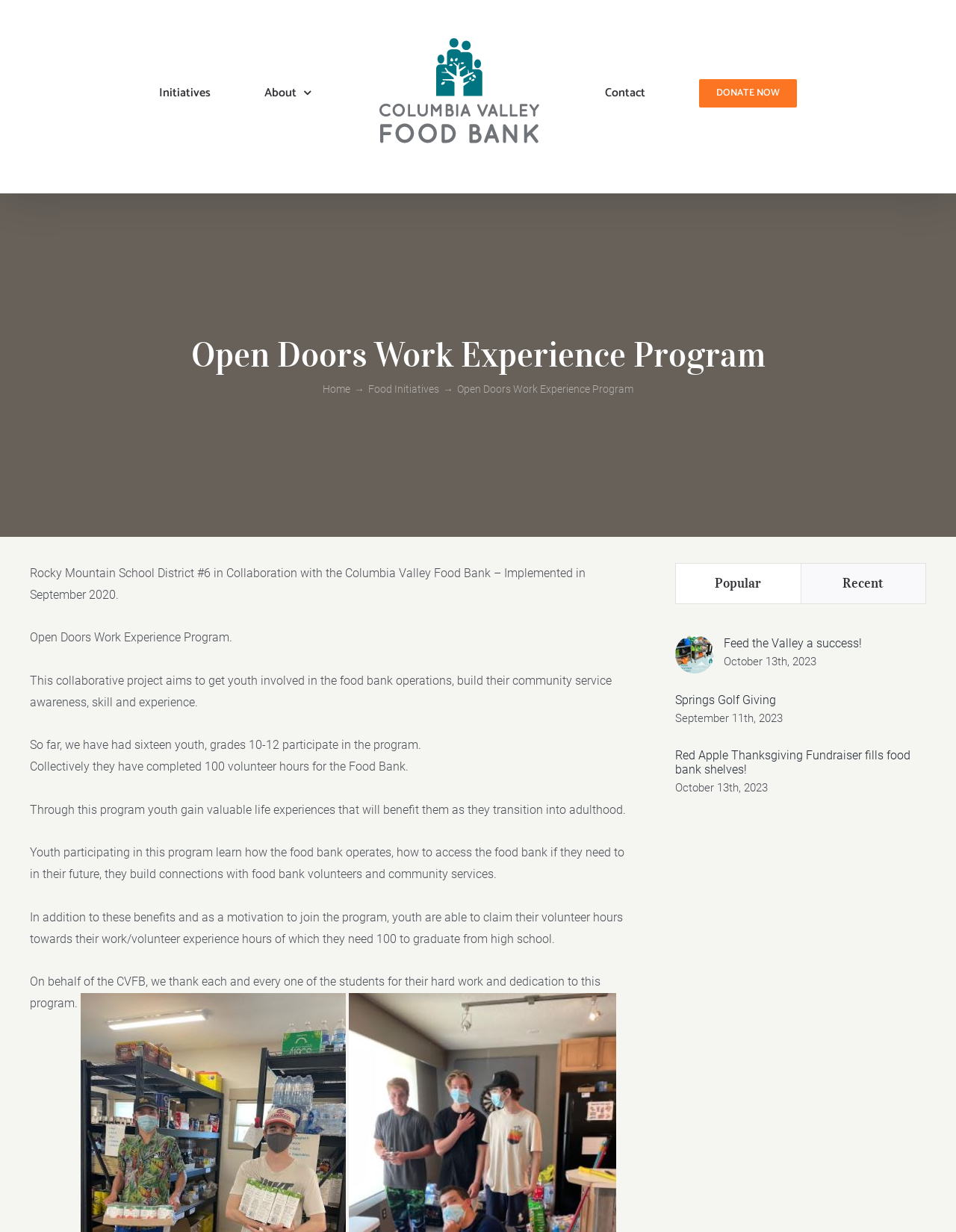What is the principal heading displayed on the webpage?

Open Doors Work Experience Program